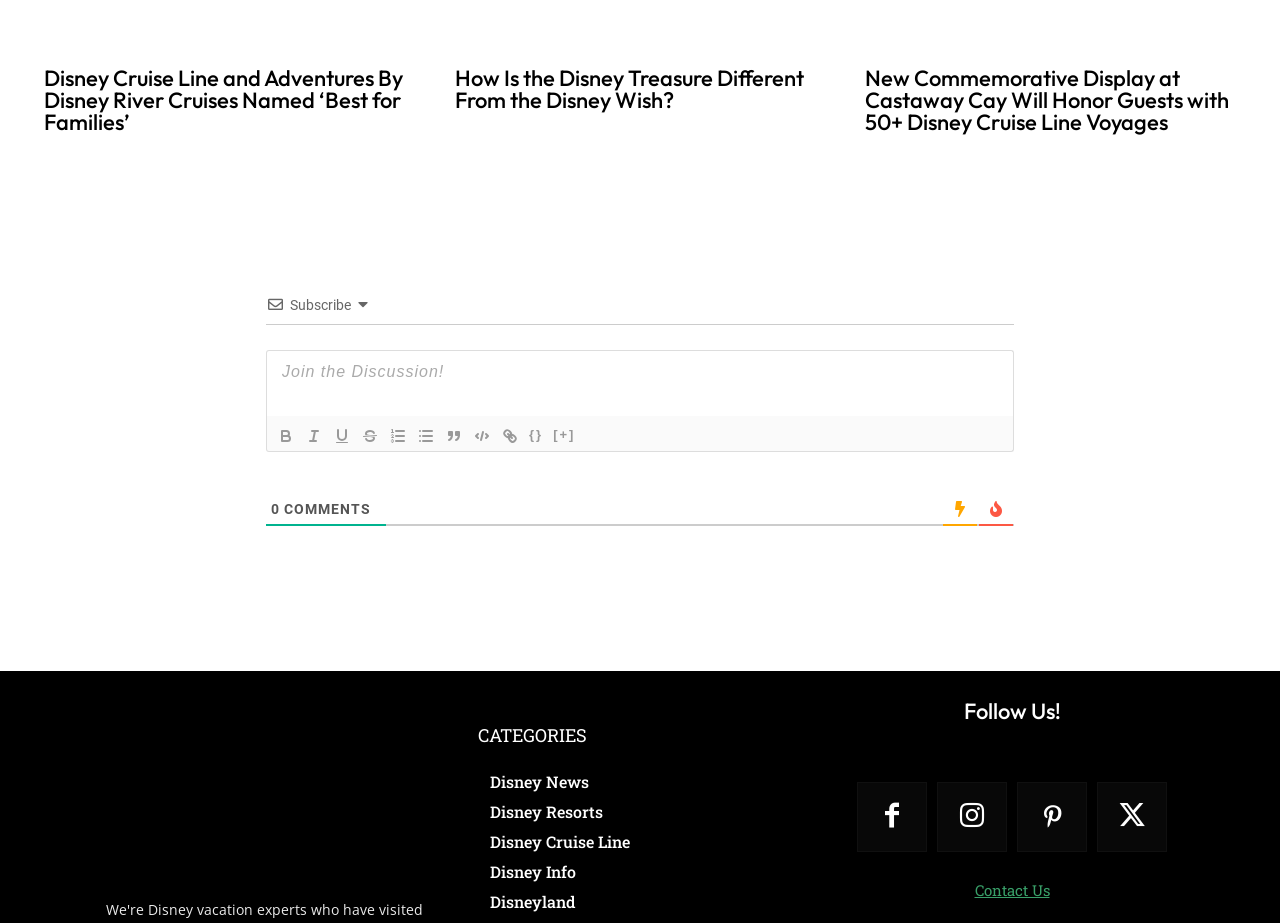Determine the bounding box for the UI element that matches this description: "parent_node: {} title="Link"".

[0.388, 0.46, 0.409, 0.486]